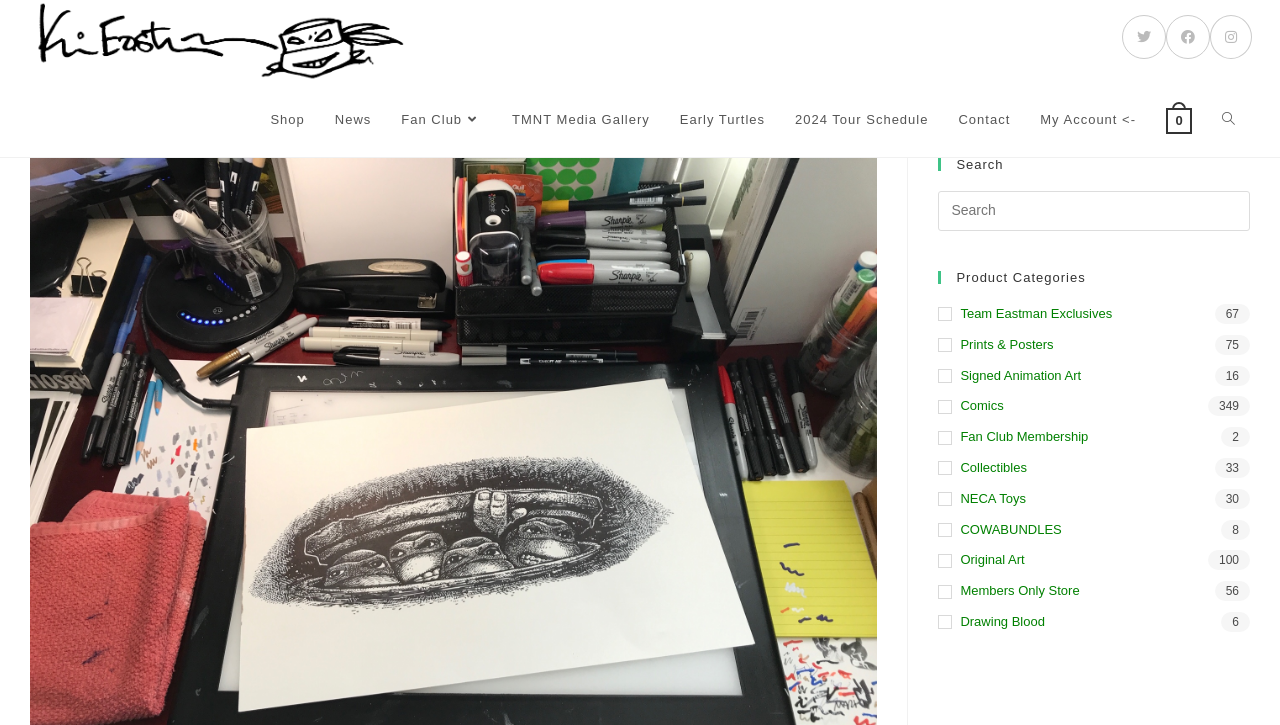What is the name of the studio?
Provide a one-word or short-phrase answer based on the image.

Kevin Eastman Studios